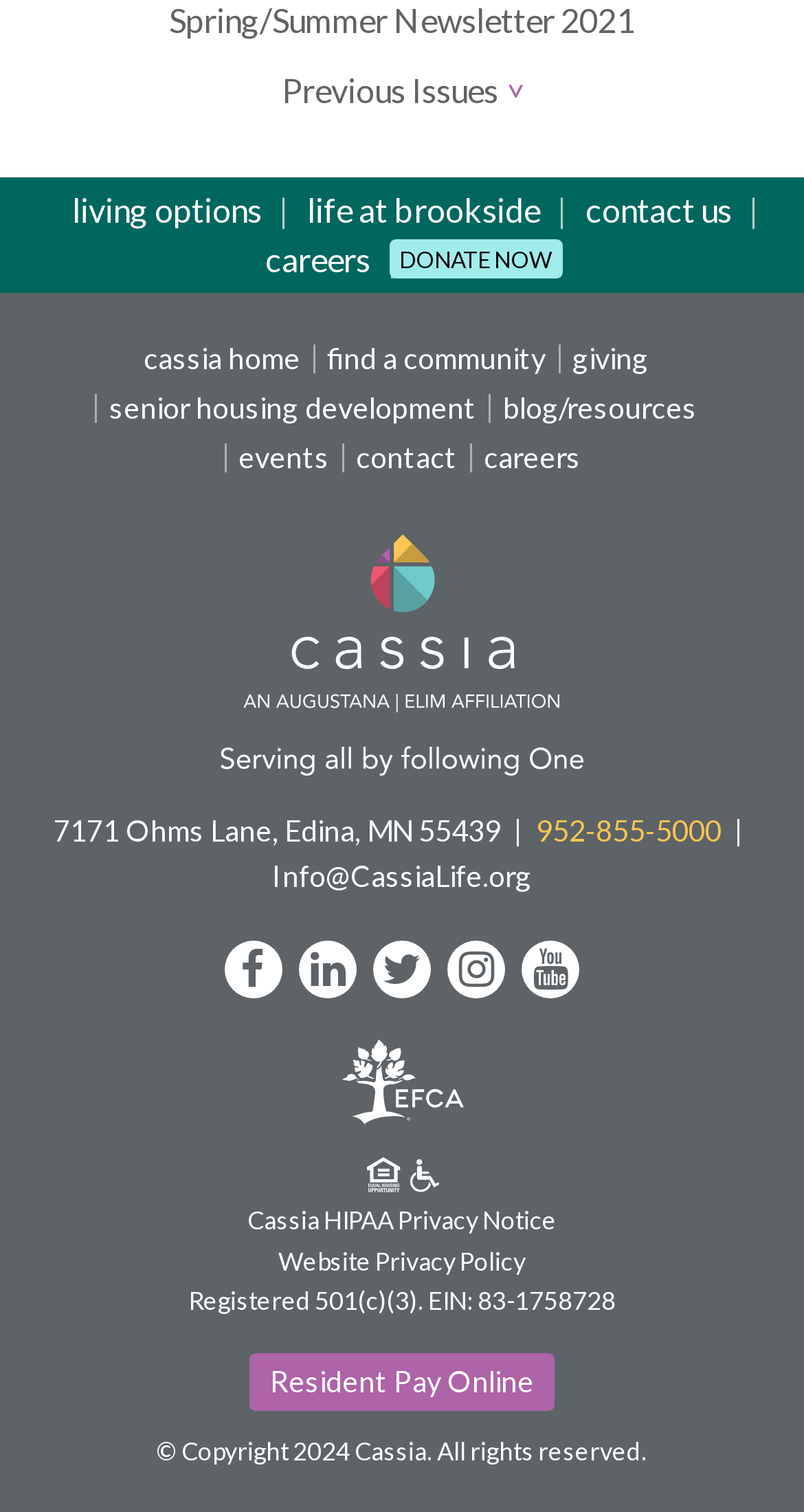Please identify the coordinates of the bounding box that should be clicked to fulfill this instruction: "Find a community".

[0.388, 0.228, 0.694, 0.247]